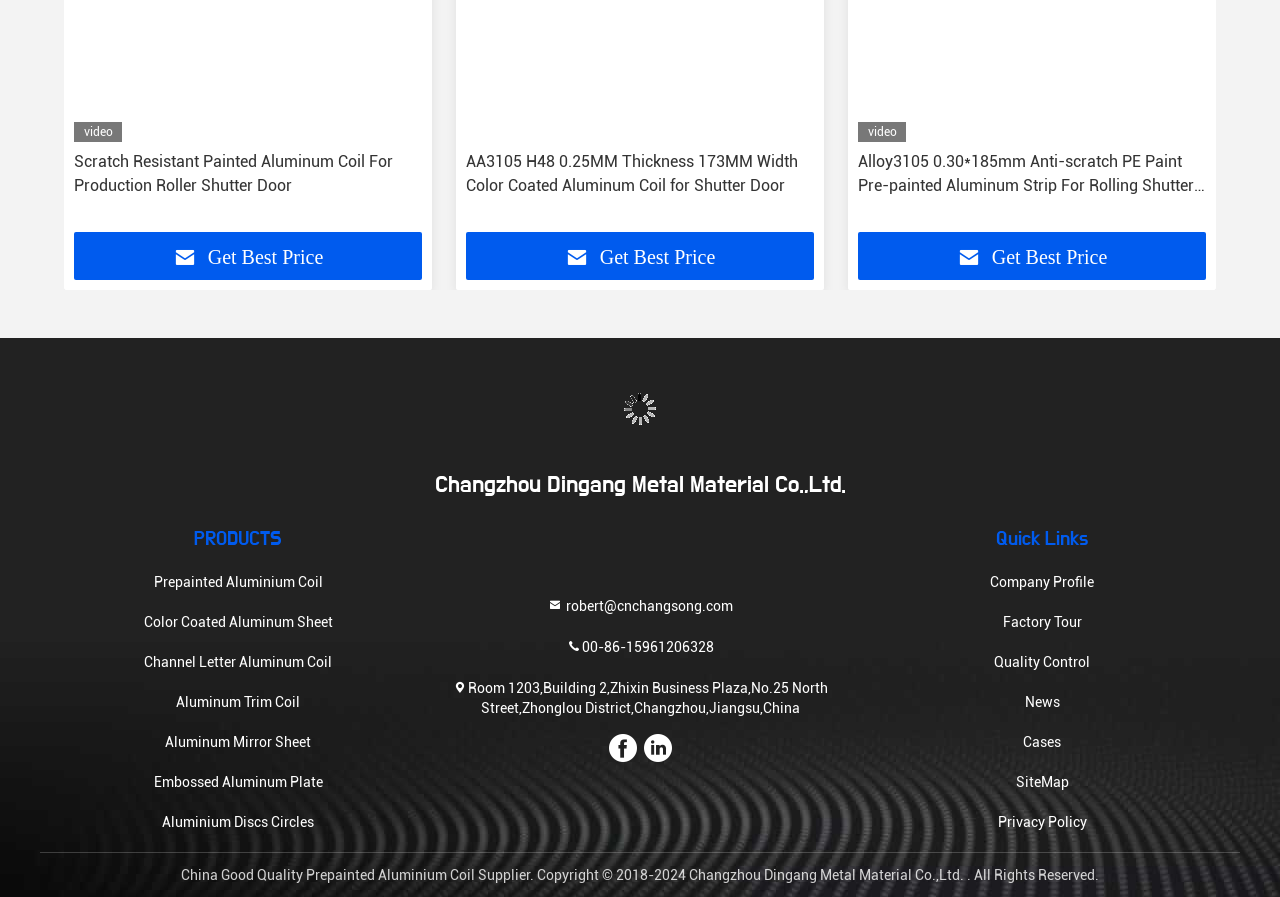What is the company name of the website?
Could you please answer the question thoroughly and with as much detail as possible?

The company name can be found at the top of the webpage, where it says 'Changzhou Dingang Metal Material Co.,Ltd.' with a link and an image next to it.